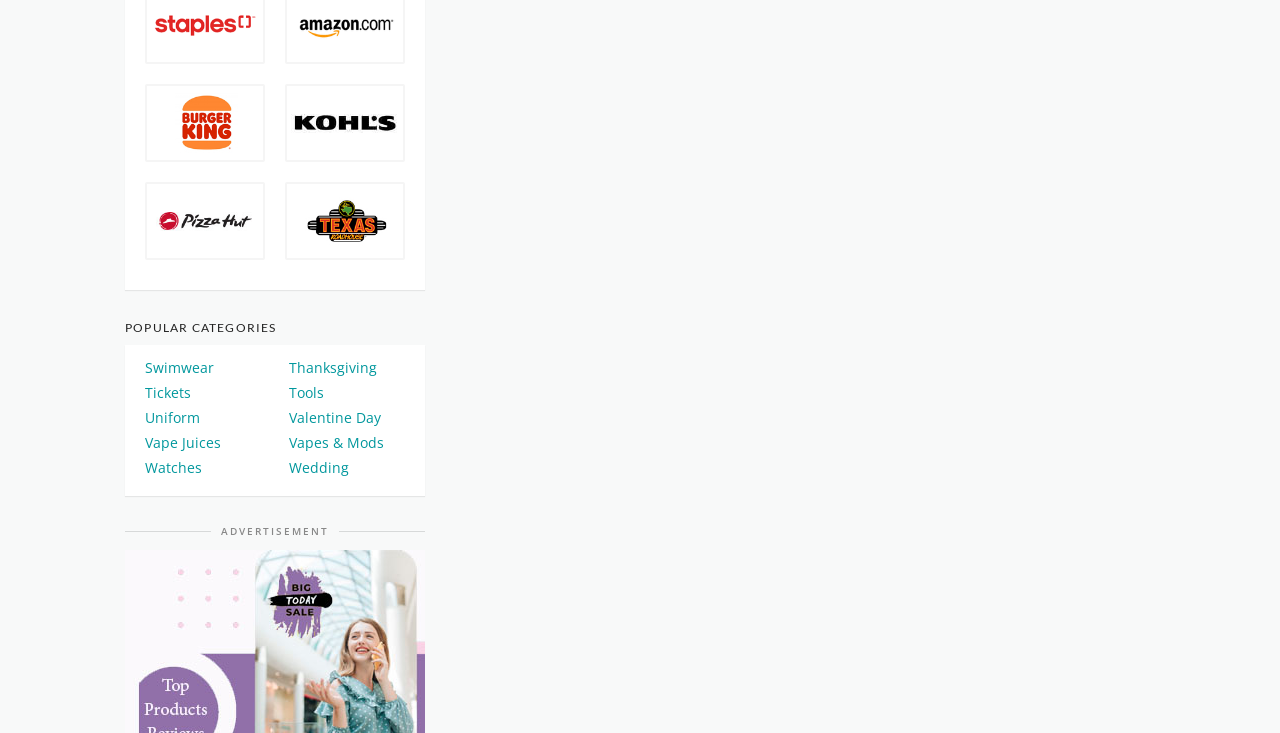Determine the bounding box coordinates for the clickable element required to fulfill the instruction: "View Texas Roadhouse Coupons". Provide the coordinates as four float numbers between 0 and 1, i.e., [left, top, right, bottom].

[0.224, 0.25, 0.315, 0.351]